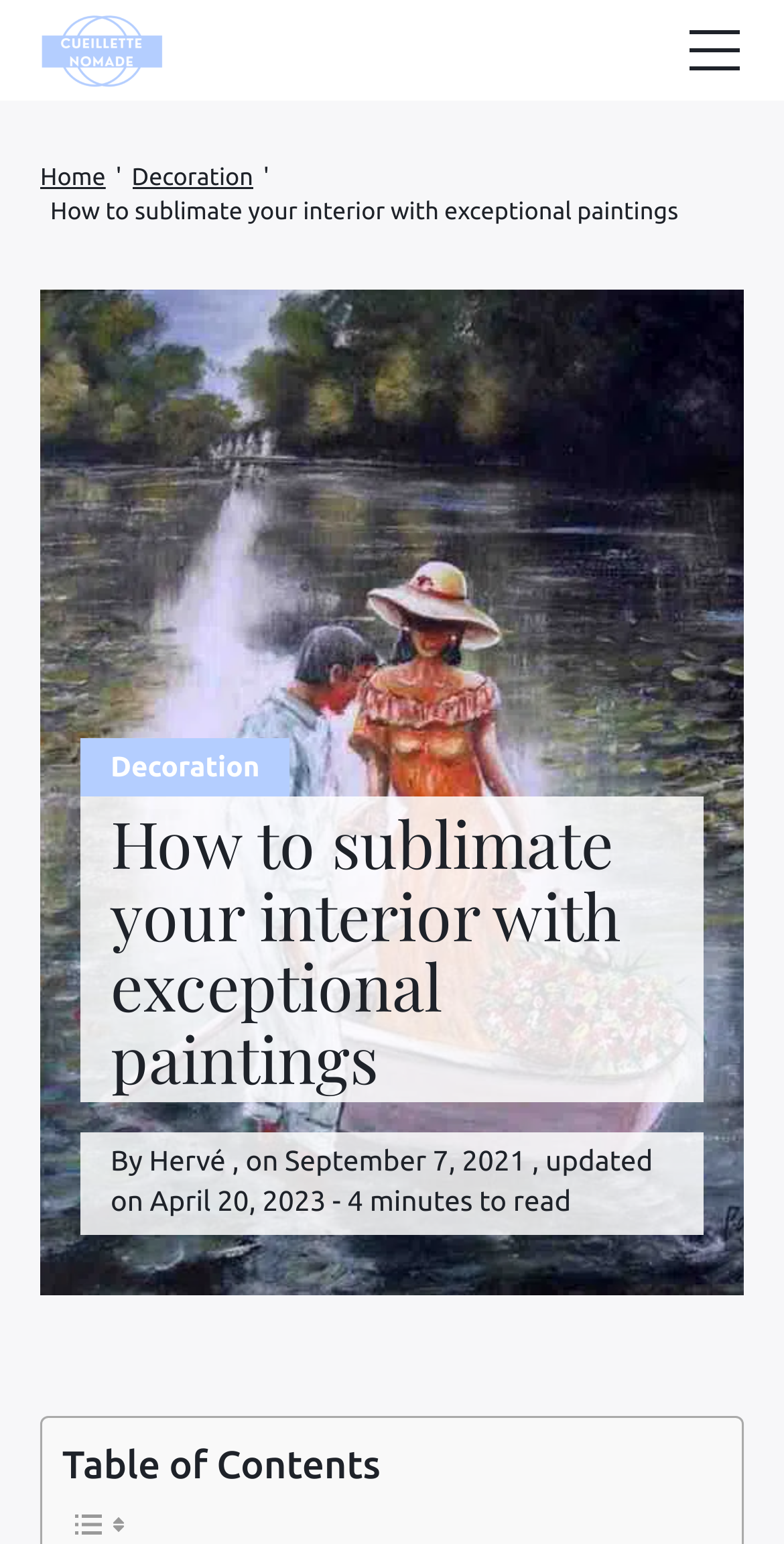Elaborate on the webpage's design and content in a detailed caption.

This webpage is about finding inspiration for interior design with exceptional paintings. At the top, there is a heading that reads "How to sublimate your interior with exceptional paintings" and a static text that says "Decoration". Below this, there is an image with the caption "Where to find paintings?".

On the left side of the page, there are several links to different categories, including "Home", "Decoration", "Health", "Animals", and more. These links are arranged vertically, with the "Home" link at the top and the "Leisure" link at the bottom.

In the main content area, there is a table of contents with a static text that says "Table of Contents". Below this, there is a large block of text that discusses how to choose and arrange paintings in a living room.

At the top right corner of the page, there is a toggle menu modal button. Next to it, there are several language options, including "en_US", "de_DE", "es_ES", and "fr_FR", each with a corresponding flag icon.

In the middle of the page, there is a search bar with a placeholder text that says "Search for:". Below the search bar, there is a link to "Nomadic Picking" with a corresponding image.

At the bottom right corner of the page, there is a "Back to top" button with an arrow icon.